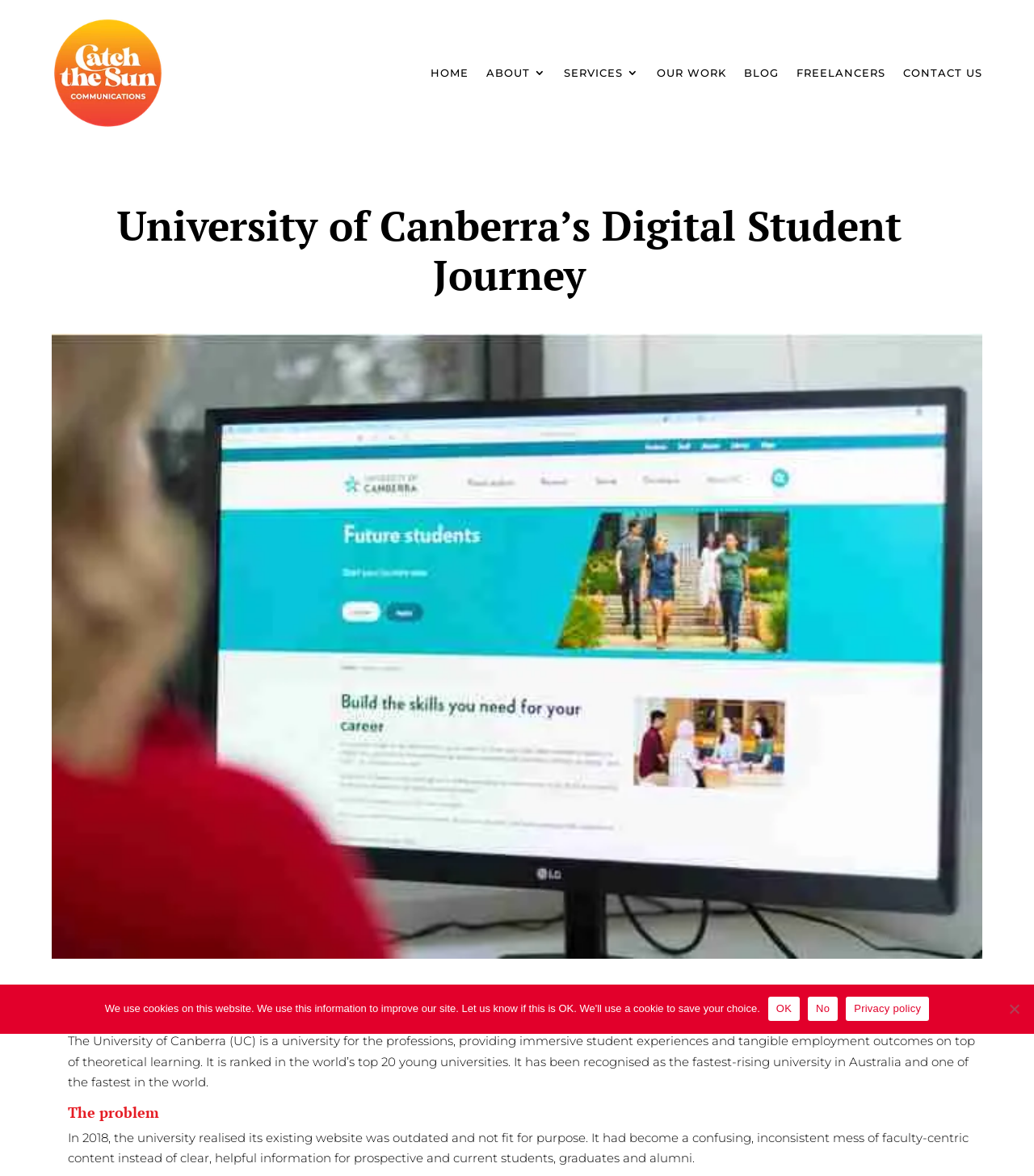Could you indicate the bounding box coordinates of the region to click in order to complete this instruction: "View the University of Canberra’s Digital Student Journey portal".

[0.05, 0.284, 0.95, 0.815]